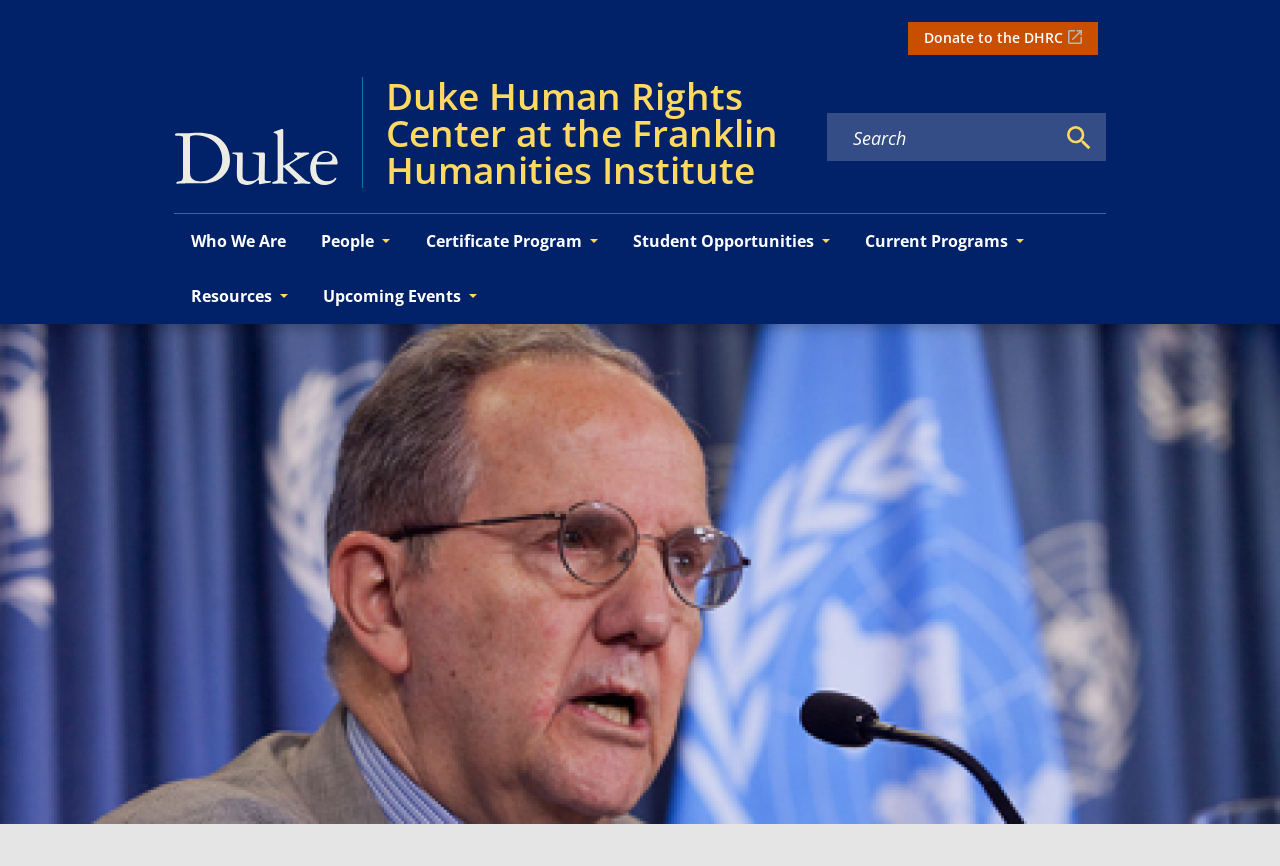Please identify the bounding box coordinates of the element I need to click to follow this instruction: "Donate to the DHRC".

[0.709, 0.026, 0.858, 0.063]